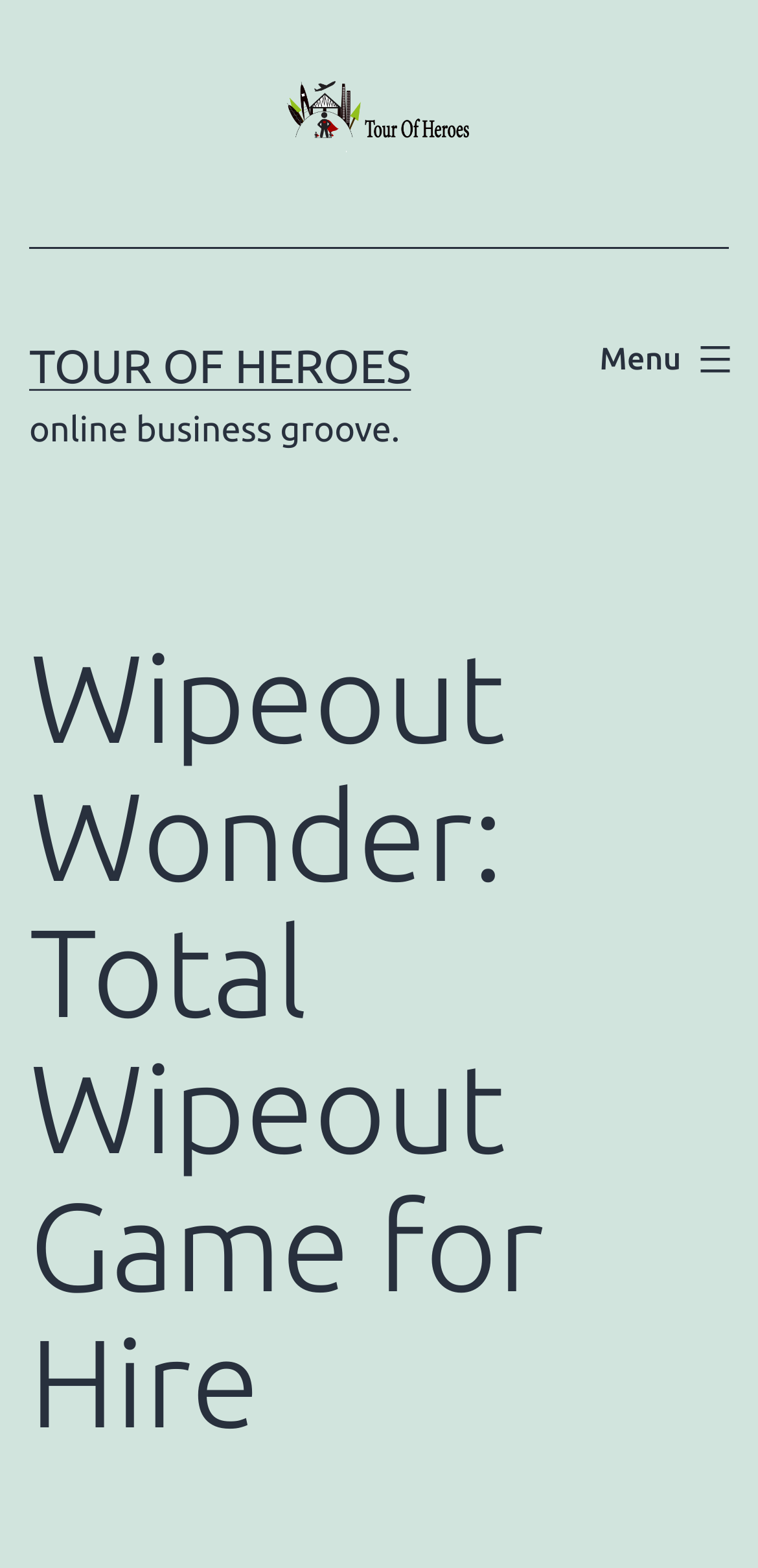Based on the element description tour of heroes, identify the bounding box coordinates for the UI element. The coordinates should be in the format (top-left x, top-left y, bottom-right x, bottom-right y) and within the 0 to 1 range.

[0.038, 0.217, 0.542, 0.25]